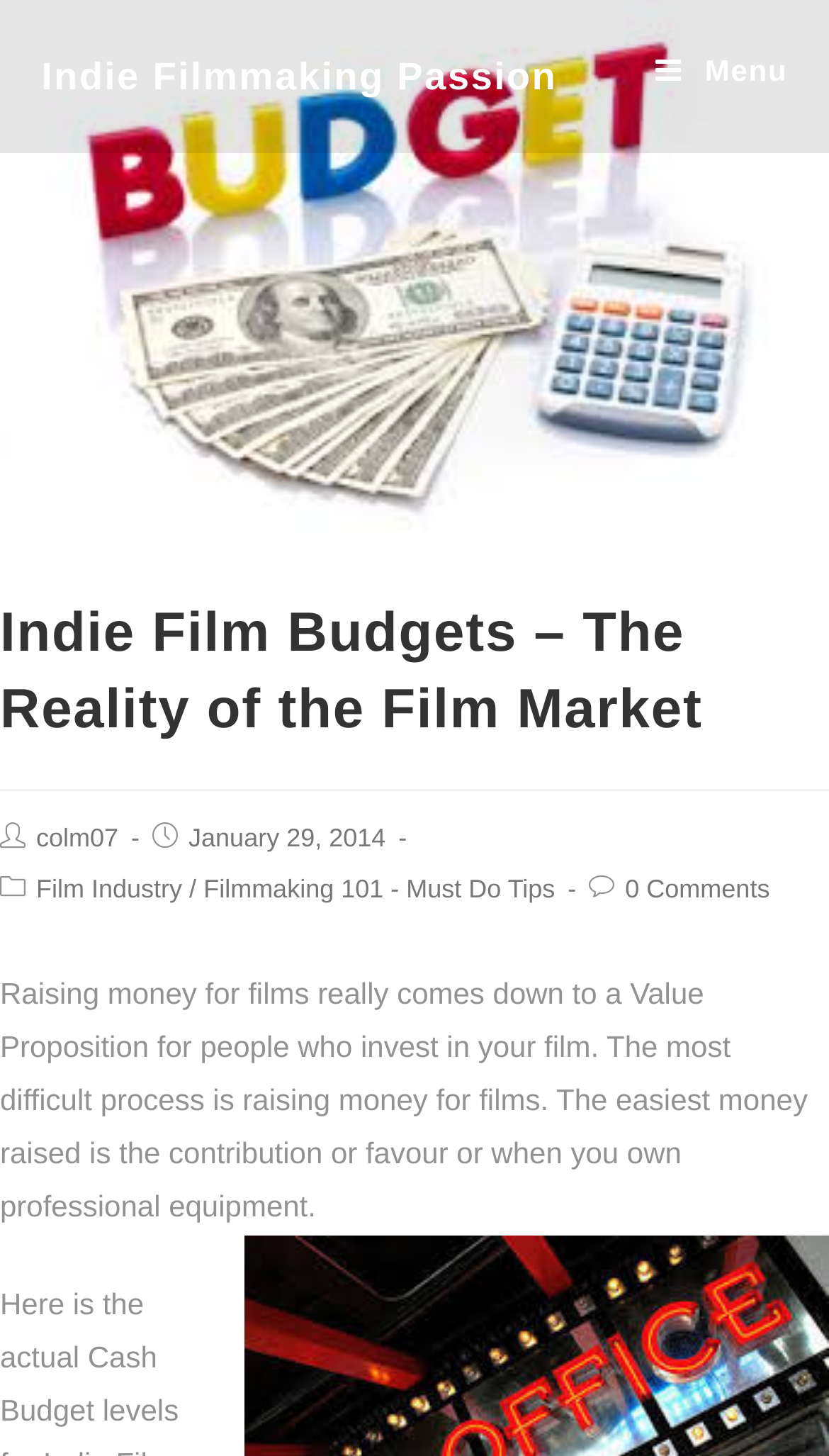What is the name of the author of the article?
Using the image, provide a concise answer in one word or a short phrase.

colm07